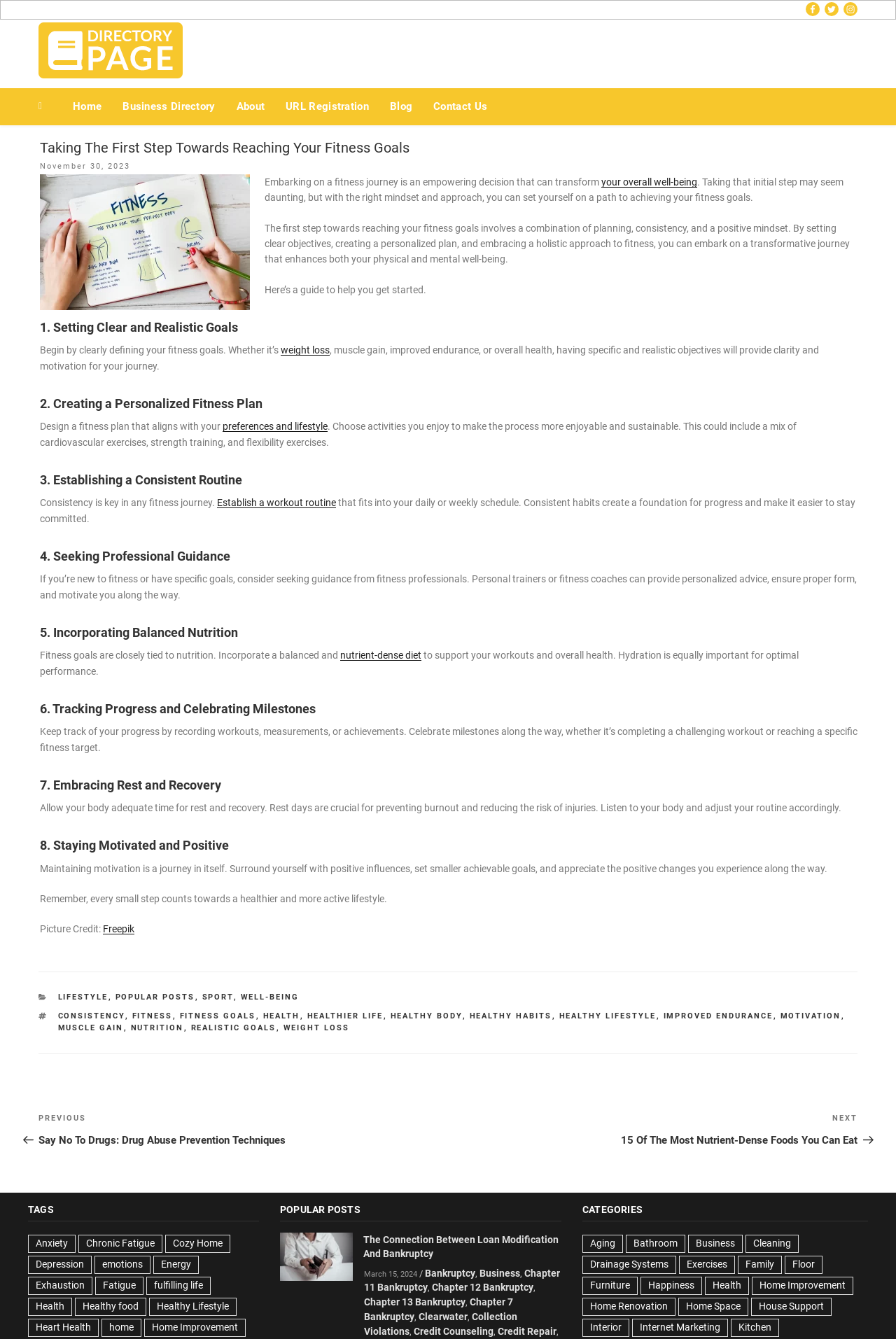Using the details from the image, please elaborate on the following question: How many headings are in the article?

I counted the number of headings in the article, which are '1. Setting Clear and Realistic Goals', '2. Creating a Personalized Fitness Plan', and others, and found that there are 8 headings.